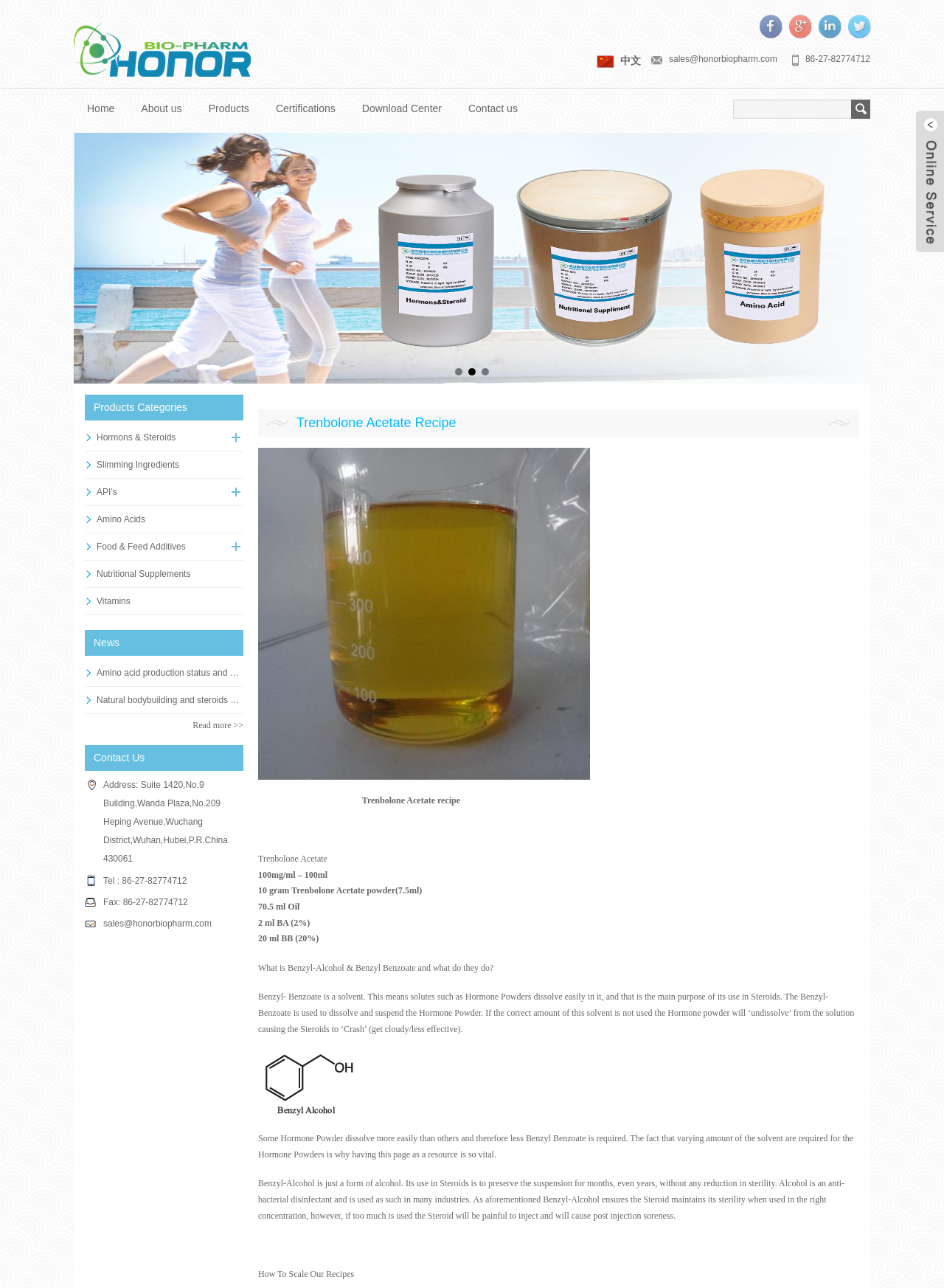Extract the main title from the webpage.

Trenbolone Acetate Recipe